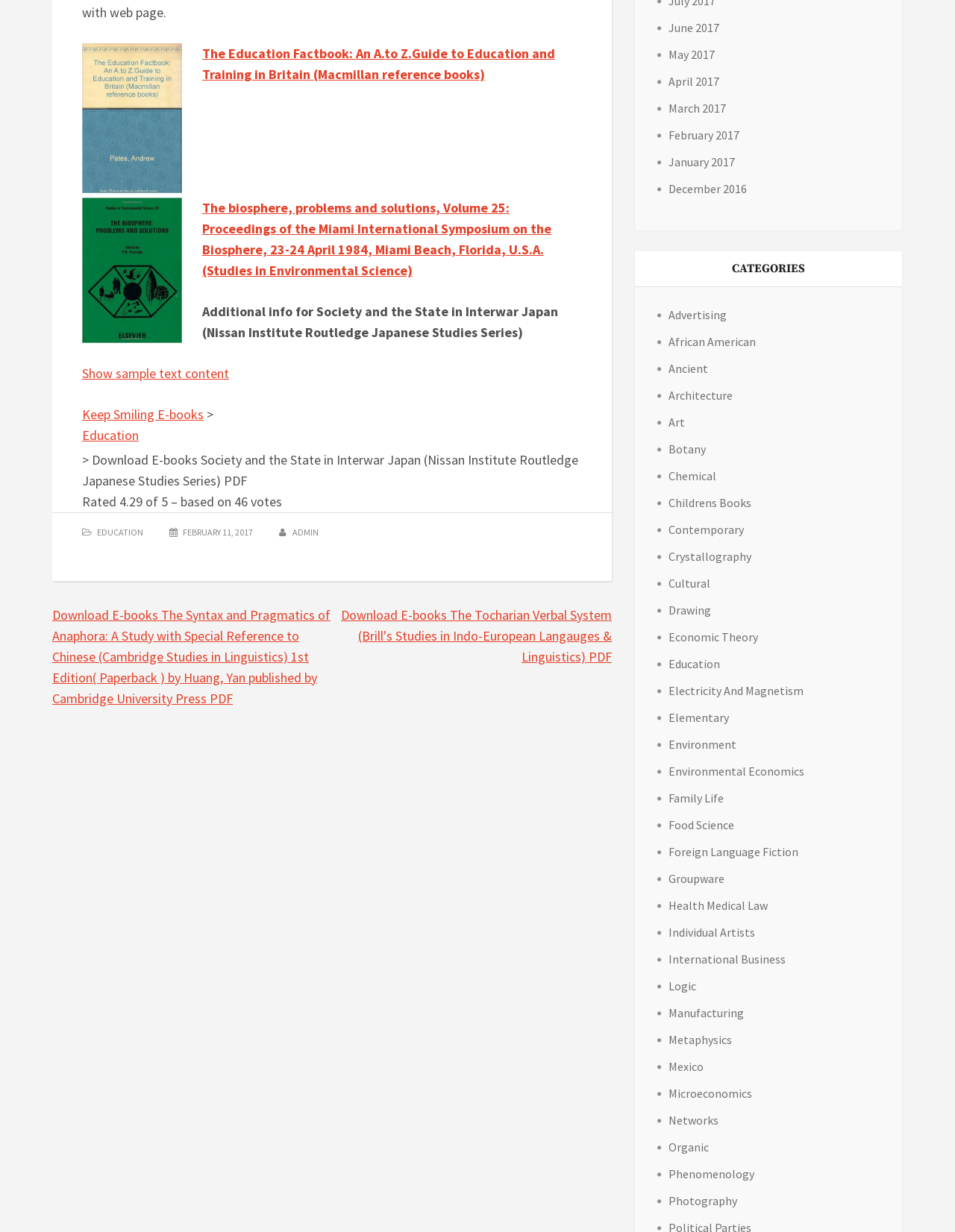Locate the UI element described by Botany and provide its bounding box coordinates. Use the format (top-left x, top-left y, bottom-right x, bottom-right y) with all values as floating point numbers between 0 and 1.

[0.7, 0.352, 0.739, 0.37]